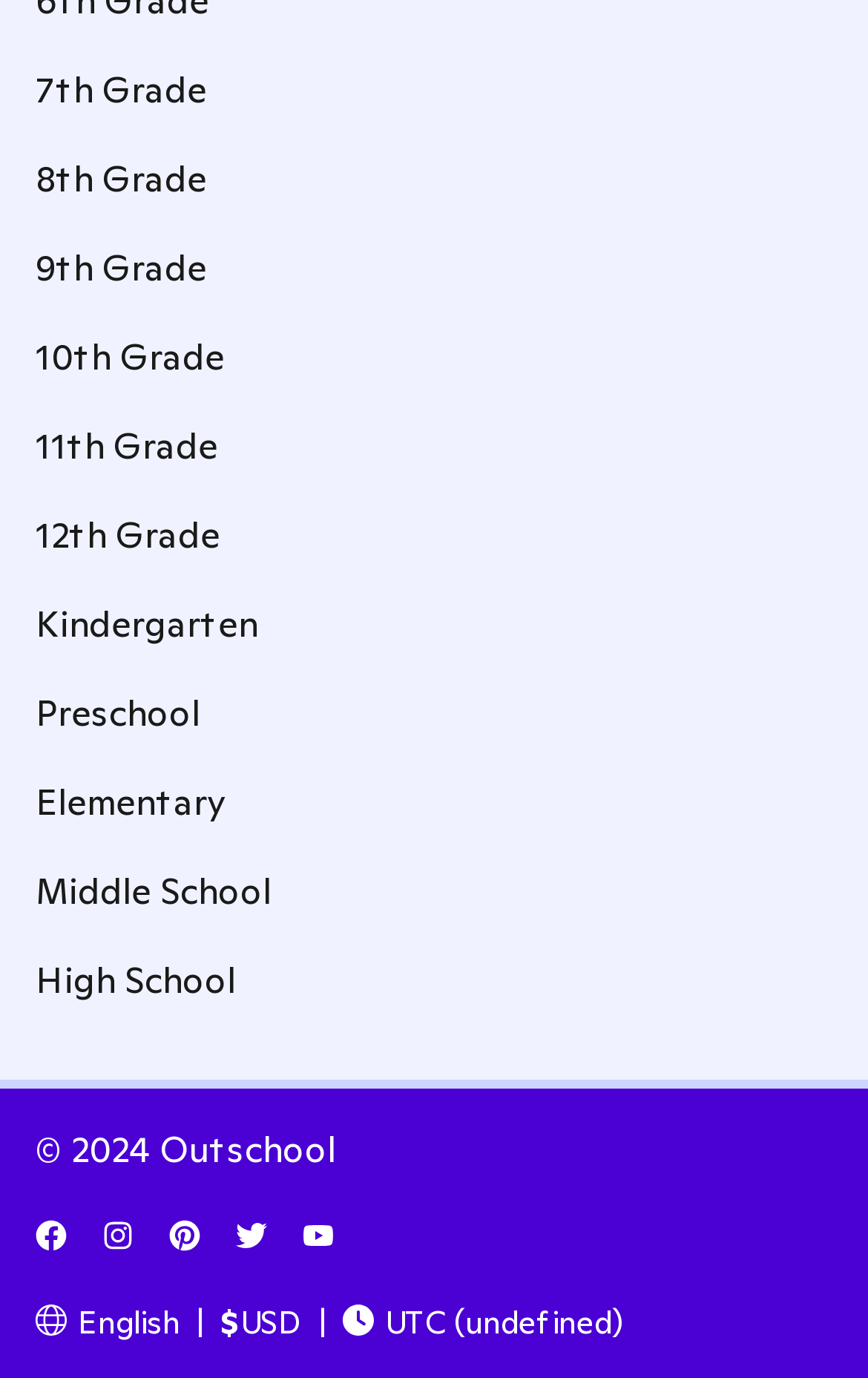What is the name of the organization that owns this website?
Please answer using one word or phrase, based on the screenshot.

Outschool